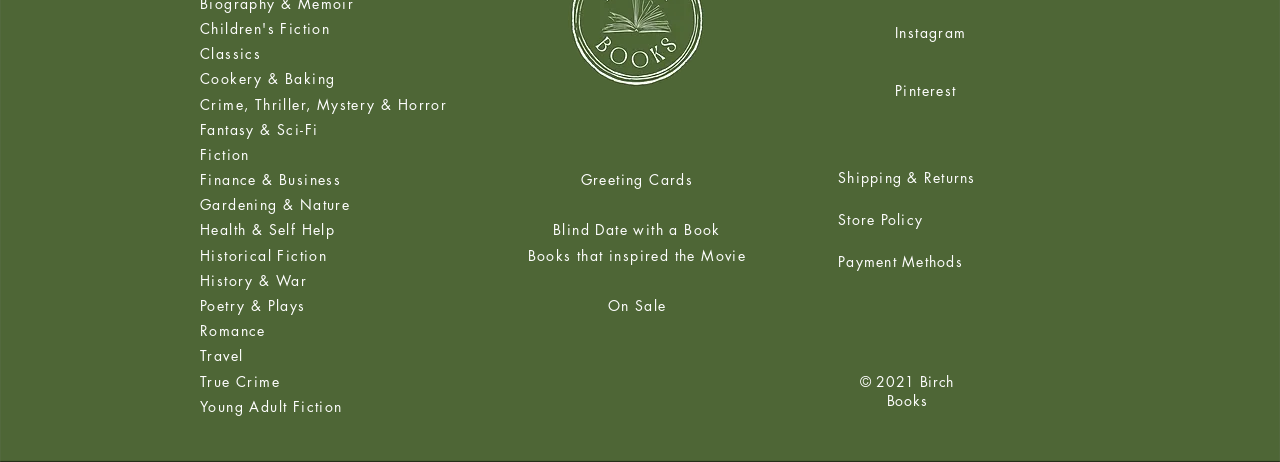Identify the bounding box coordinates of the area that should be clicked in order to complete the given instruction: "View Shipping & Returns". The bounding box coordinates should be four float numbers between 0 and 1, i.e., [left, top, right, bottom].

[0.655, 0.364, 0.762, 0.405]